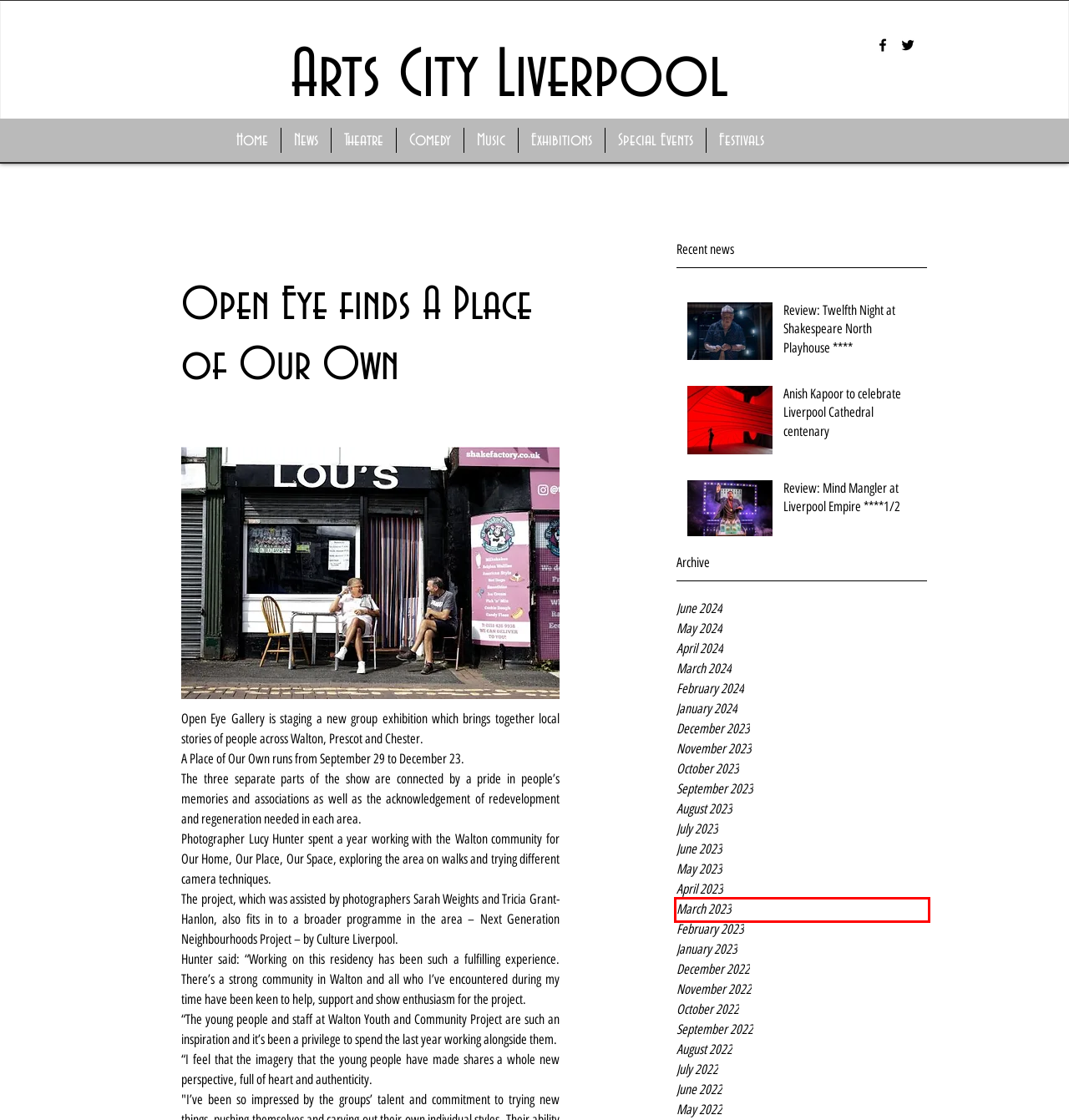Consider the screenshot of a webpage with a red bounding box and select the webpage description that best describes the new page that appears after clicking the element inside the red box. Here are the candidates:
A. October - 2023
B. June - 2023
C. Music | ArtsCityLiverpool
D. August - 2023
E. November - 2022
F. Special Events | ArtsCityLiverpool
G. November - 2023
H. March - 2023

H